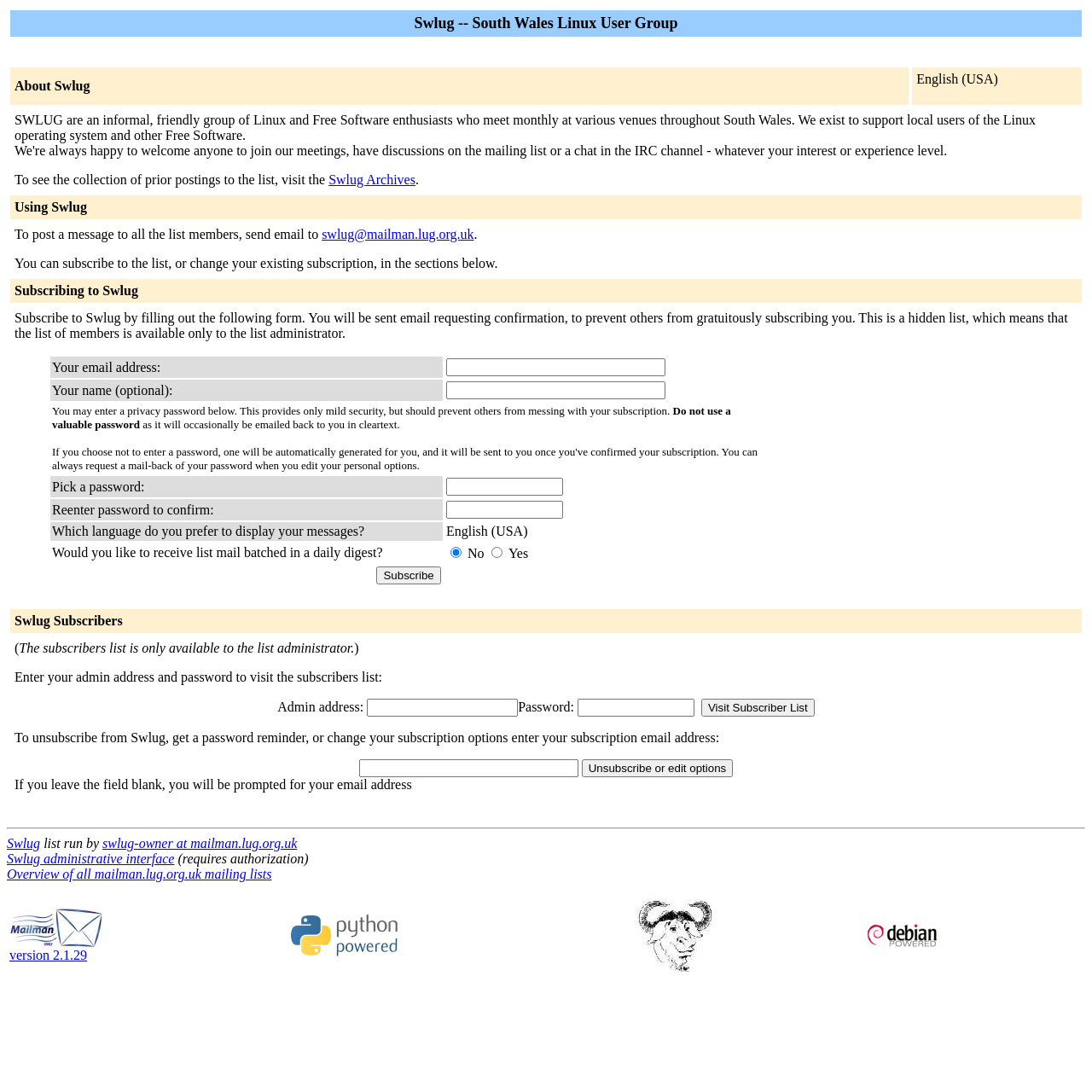Determine the bounding box coordinates of the area to click in order to meet this instruction: "Click on Swlug Archives".

[0.301, 0.158, 0.38, 0.171]